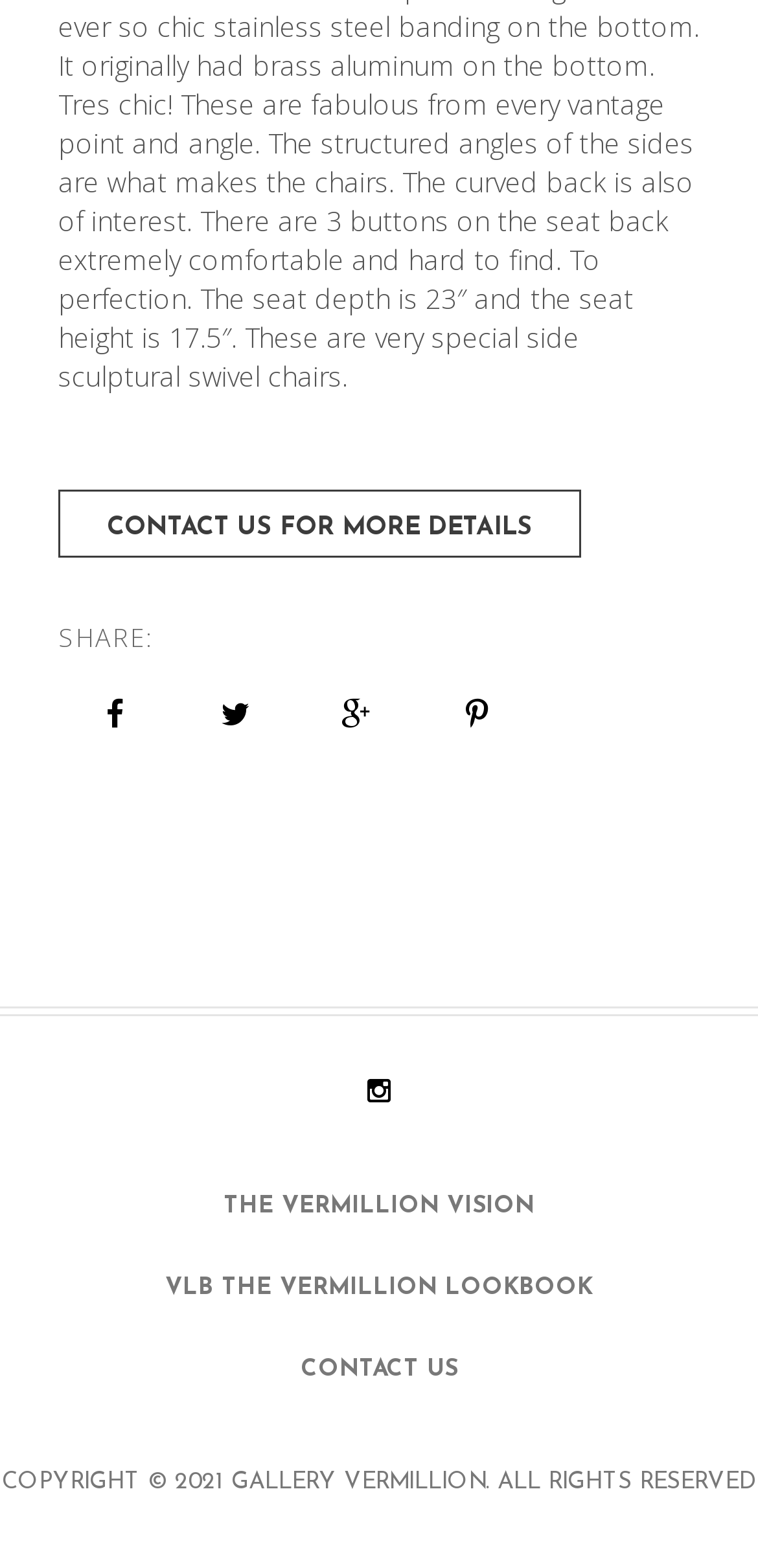Please indicate the bounding box coordinates for the clickable area to complete the following task: "Check the Vermillion Lookbook". The coordinates should be specified as four float numbers between 0 and 1, i.e., [left, top, right, bottom].

[0.218, 0.814, 0.782, 0.828]